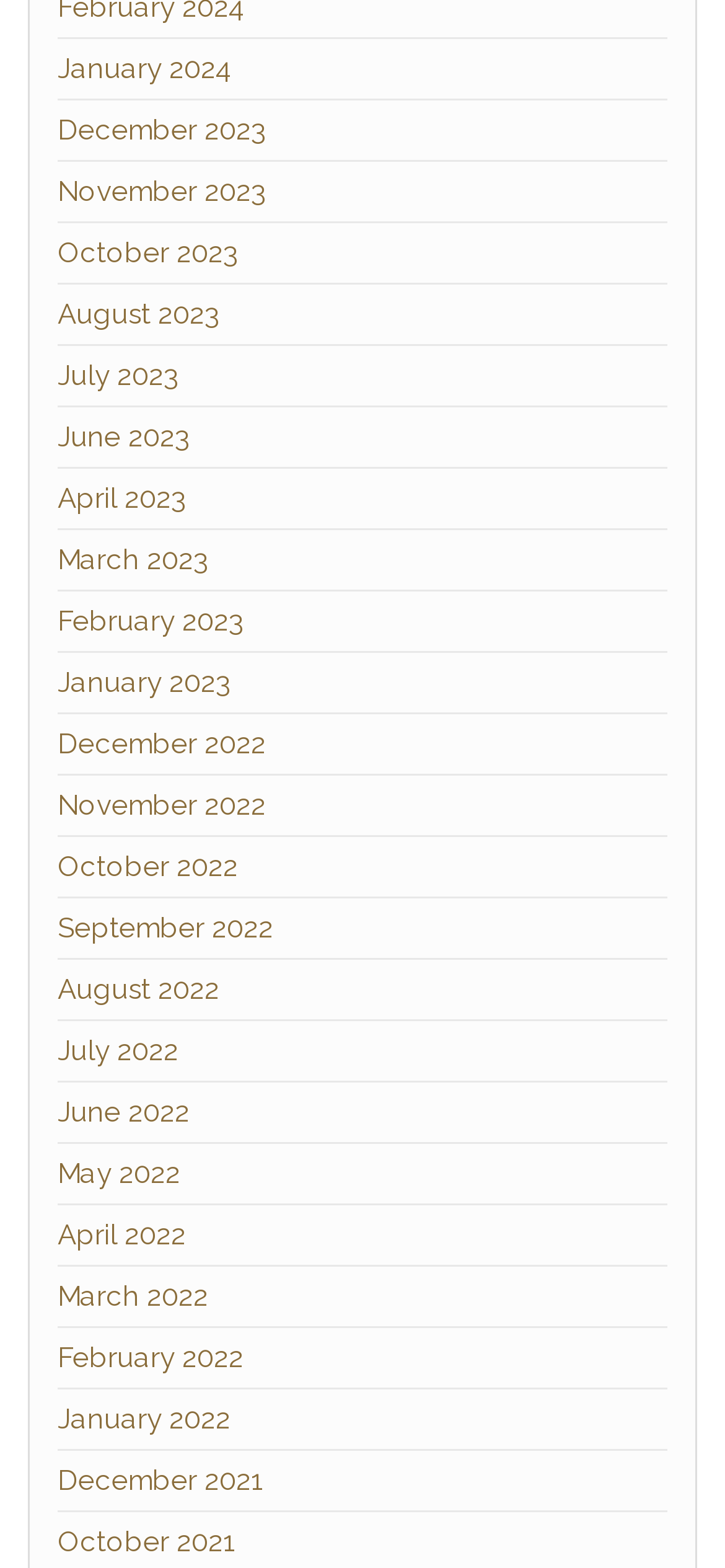Could you specify the bounding box coordinates for the clickable section to complete the following instruction: "browse November 2023"?

[0.079, 0.112, 0.367, 0.133]